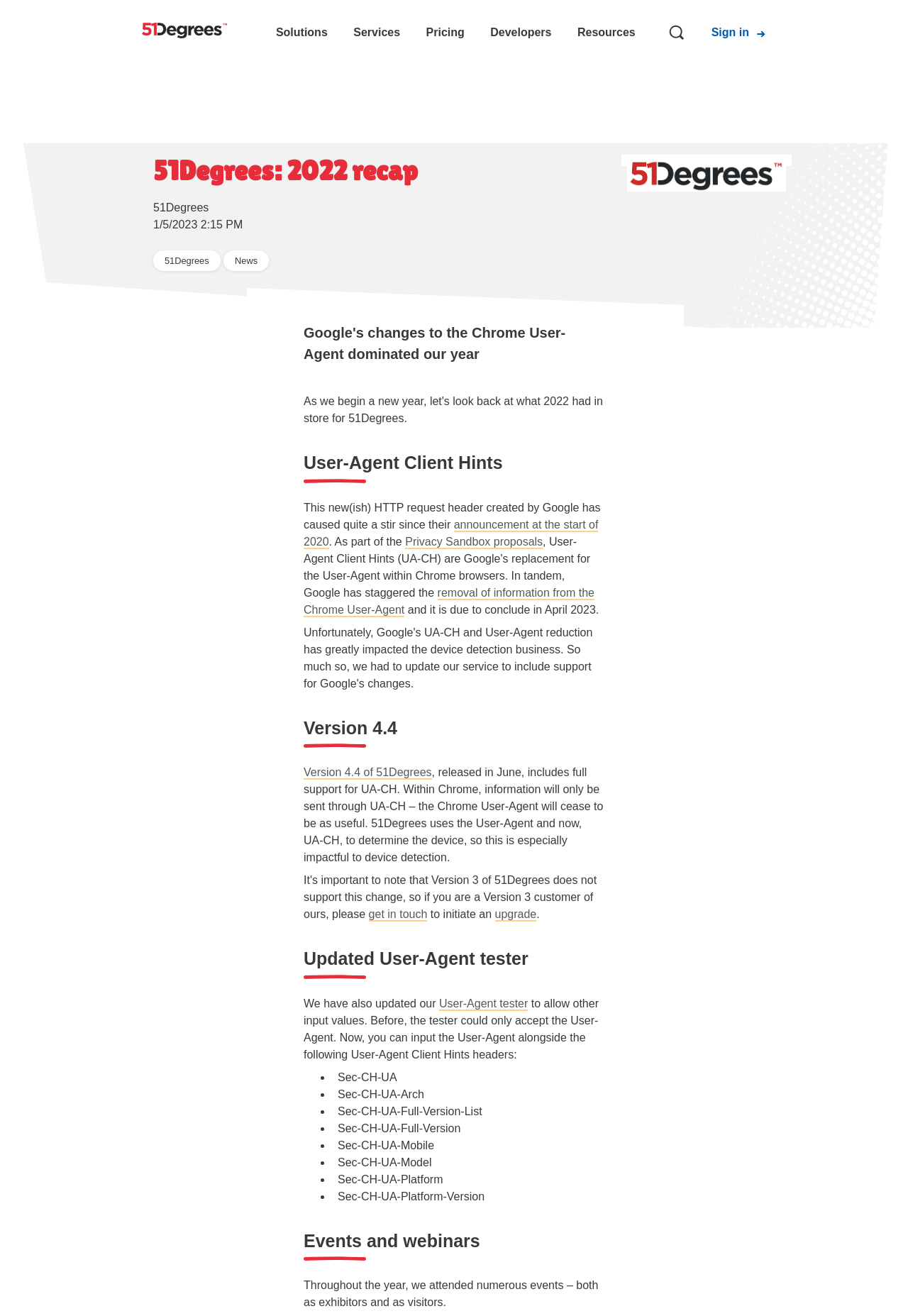Please find the bounding box coordinates of the section that needs to be clicked to achieve this instruction: "Read the news about Google's changes to the Chrome User-Agent".

[0.334, 0.245, 0.666, 0.277]